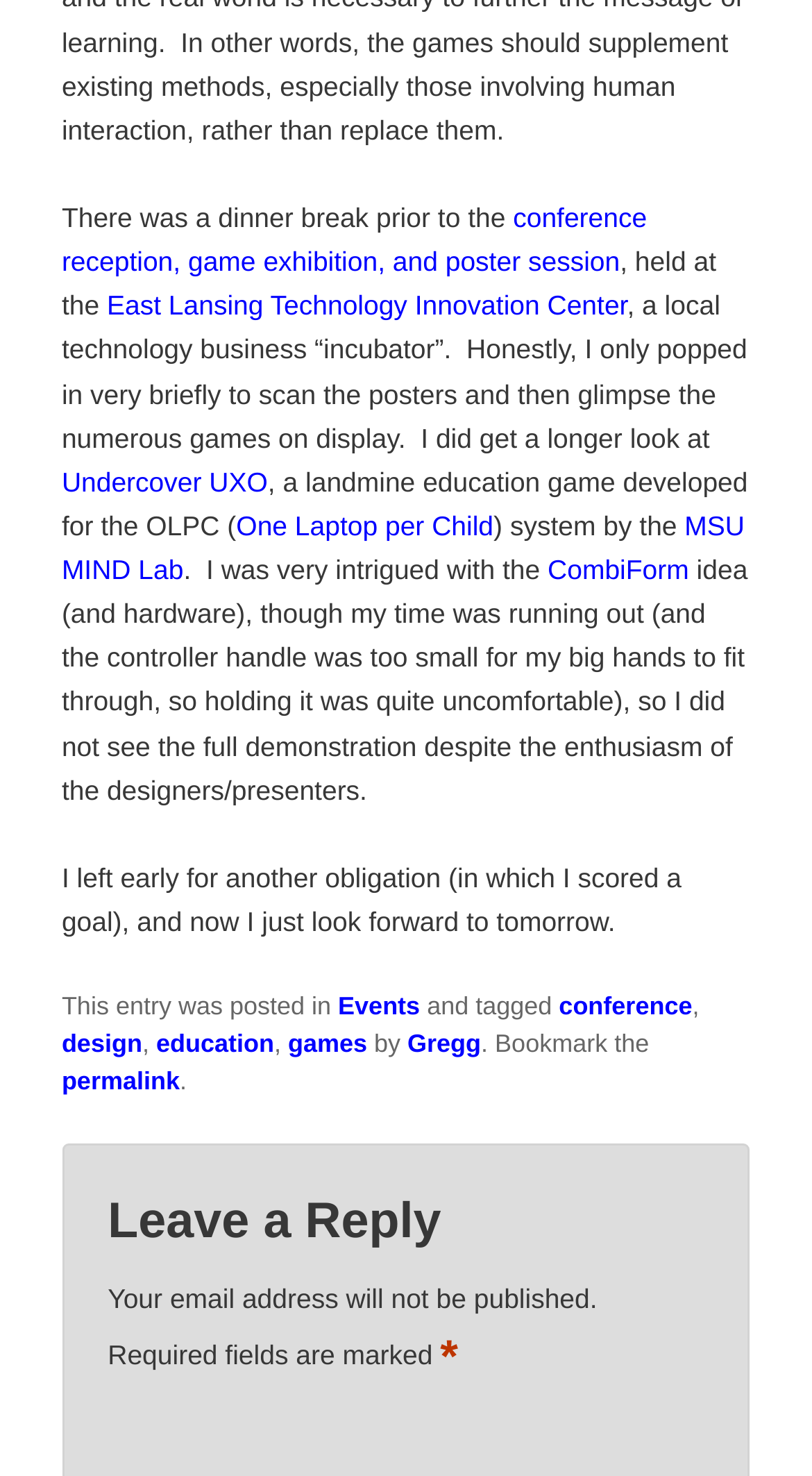Identify the bounding box coordinates of the specific part of the webpage to click to complete this instruction: "Leave a reply".

[0.133, 0.806, 0.867, 0.85]